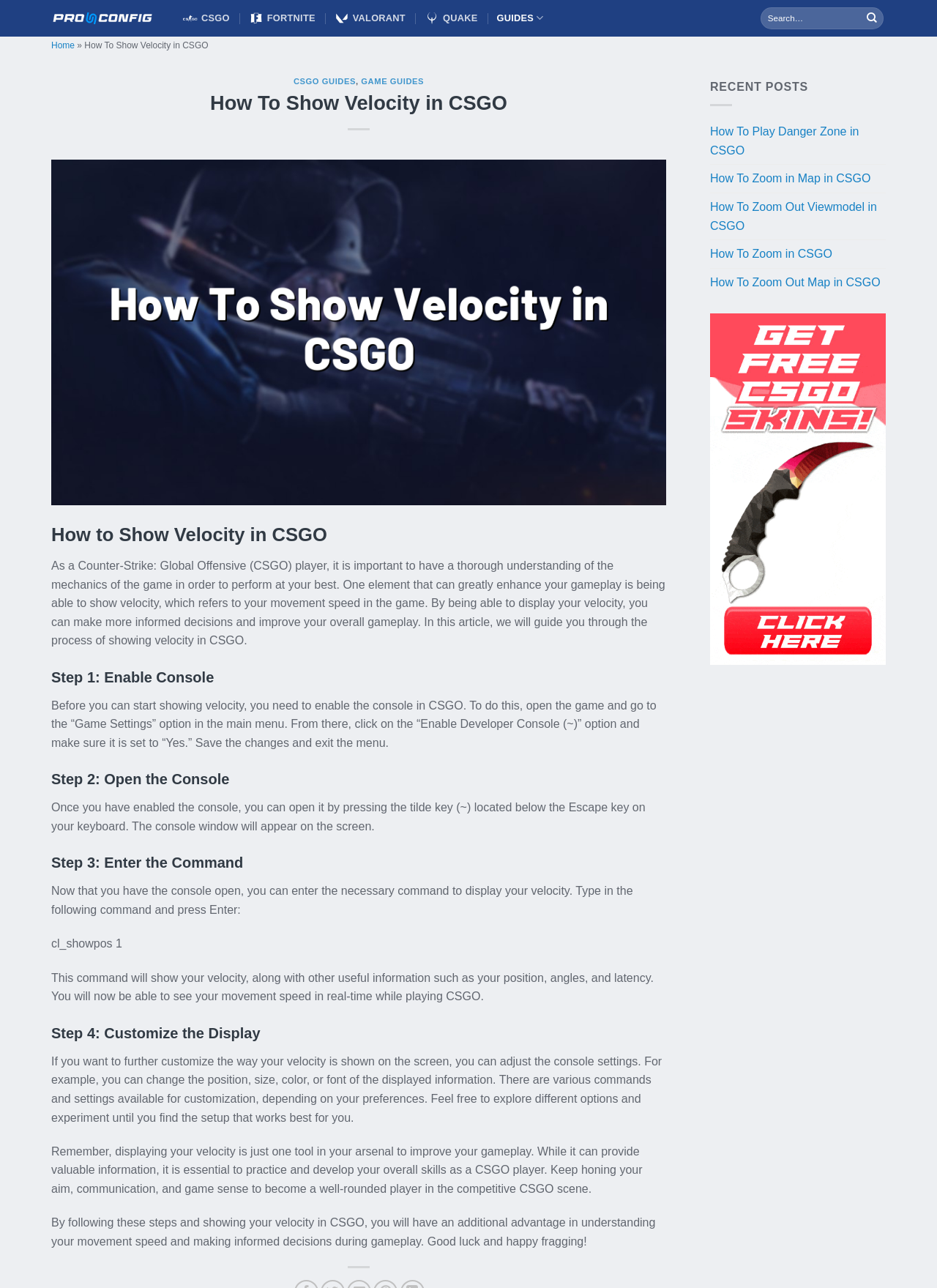Please identify the bounding box coordinates of the element that needs to be clicked to perform the following instruction: "Search for a keyword".

[0.812, 0.006, 0.943, 0.023]